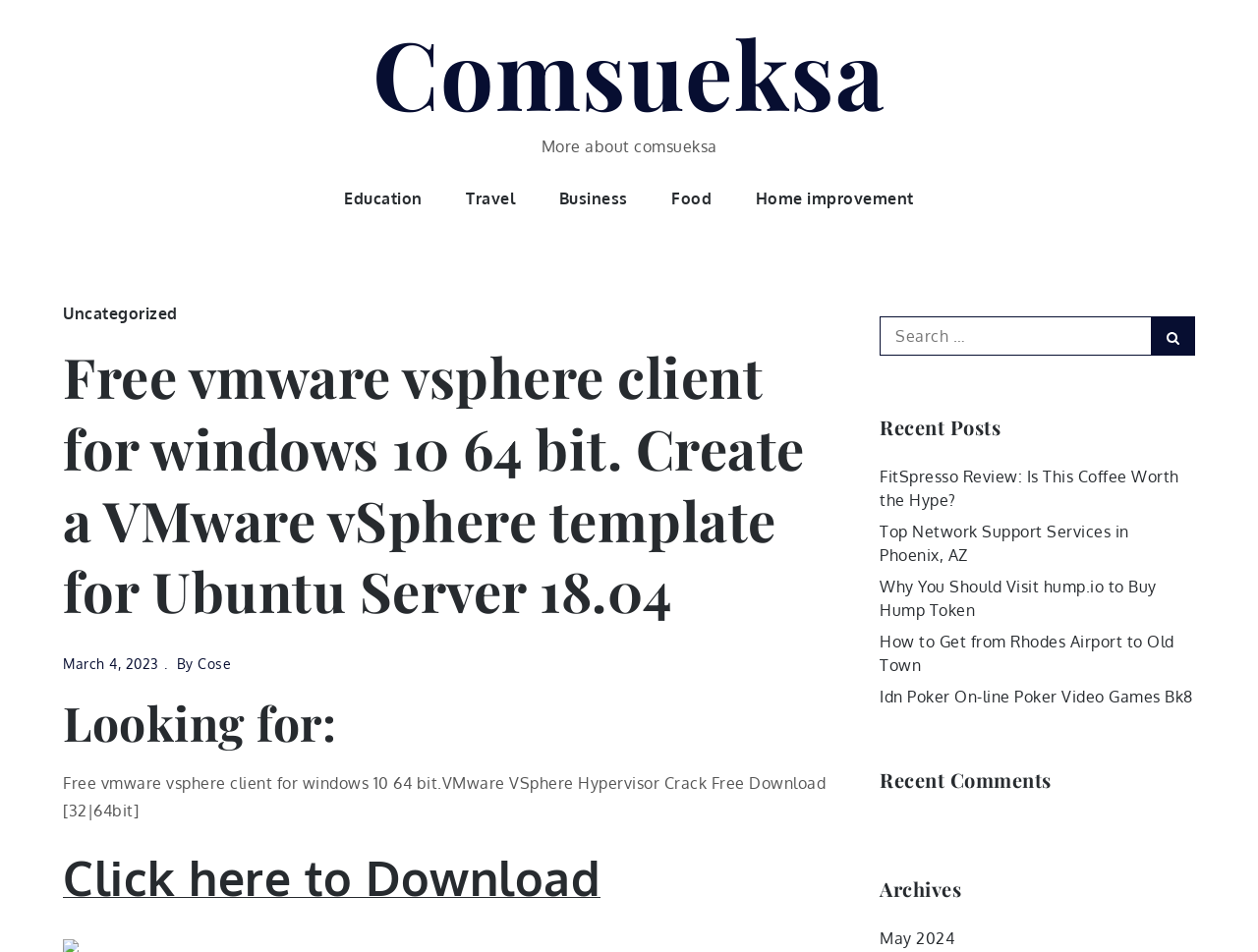What is the date of the post?
By examining the image, provide a one-word or phrase answer.

March 4, 2023